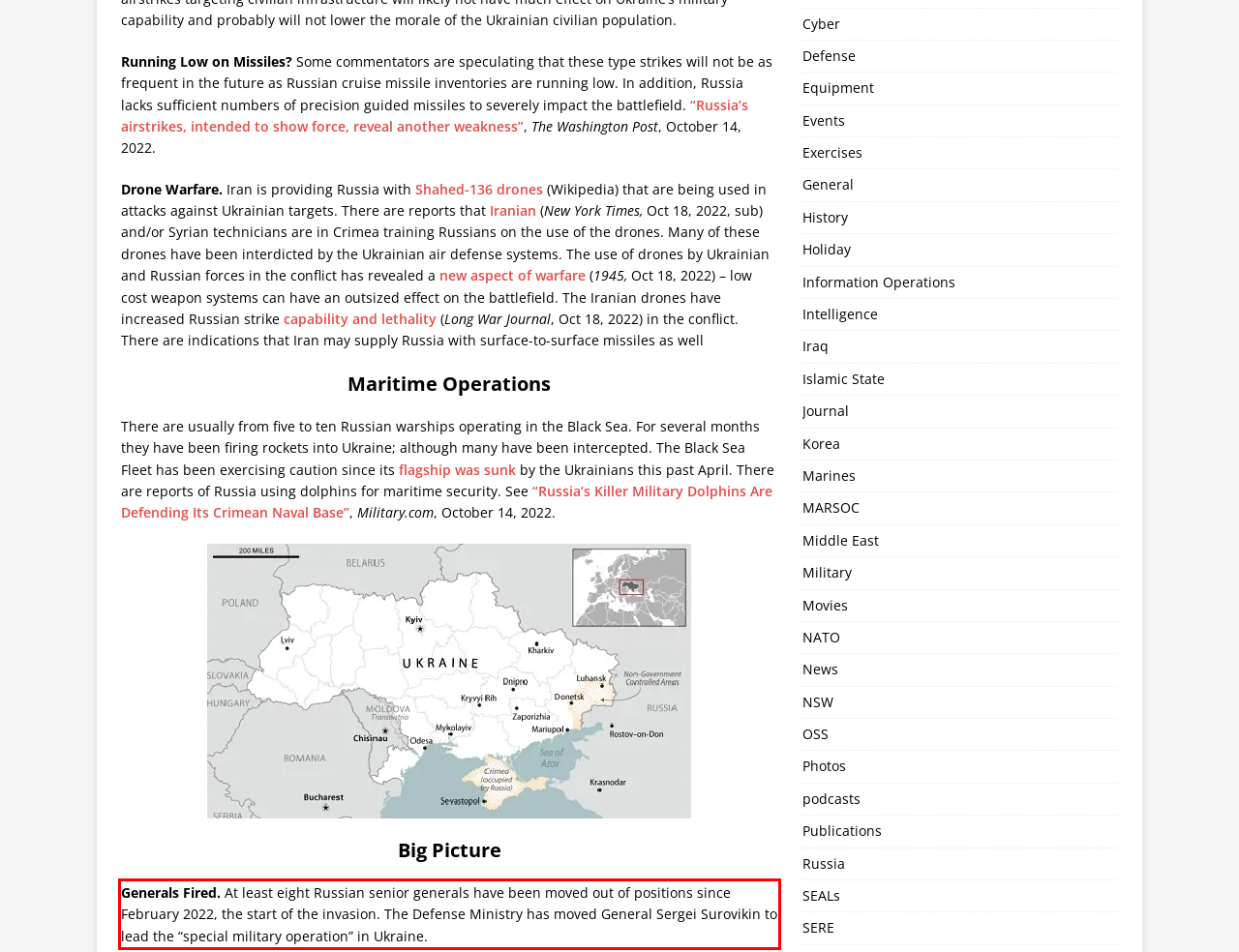Given a webpage screenshot with a red bounding box, perform OCR to read and deliver the text enclosed by the red bounding box.

Generals Fired. At least eight Russian senior generals have been moved out of positions since February 2022, the start of the invasion. The Defense Ministry has moved General Sergei Surovikin to lead the “special military operation” in Ukraine.